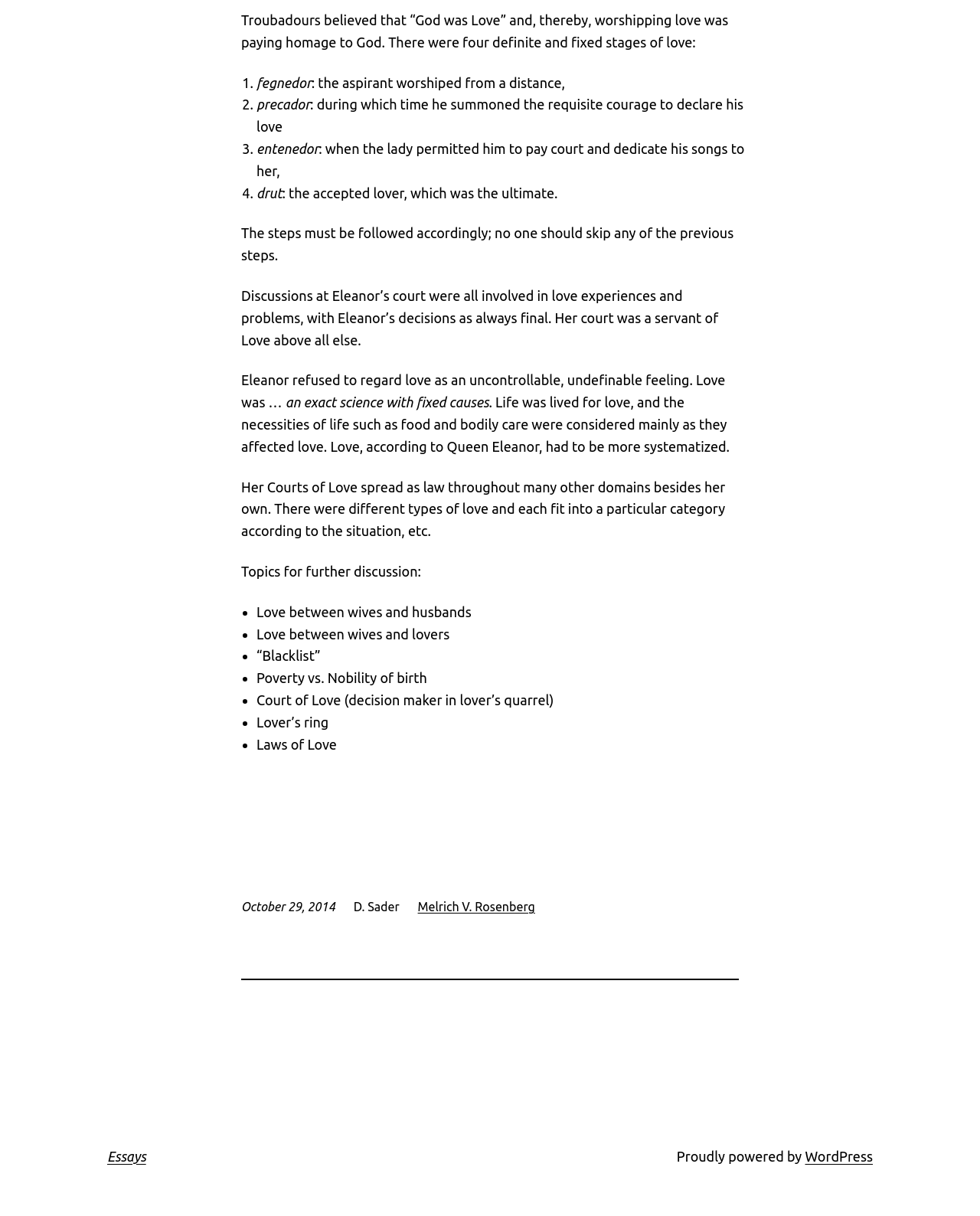What is the purpose of the Courts of Love?
Use the image to give a comprehensive and detailed response to the question.

The webpage mentions that the Court of Love is a decision maker in lover's quarrel, indicating that its purpose is to resolve disputes between lovers.